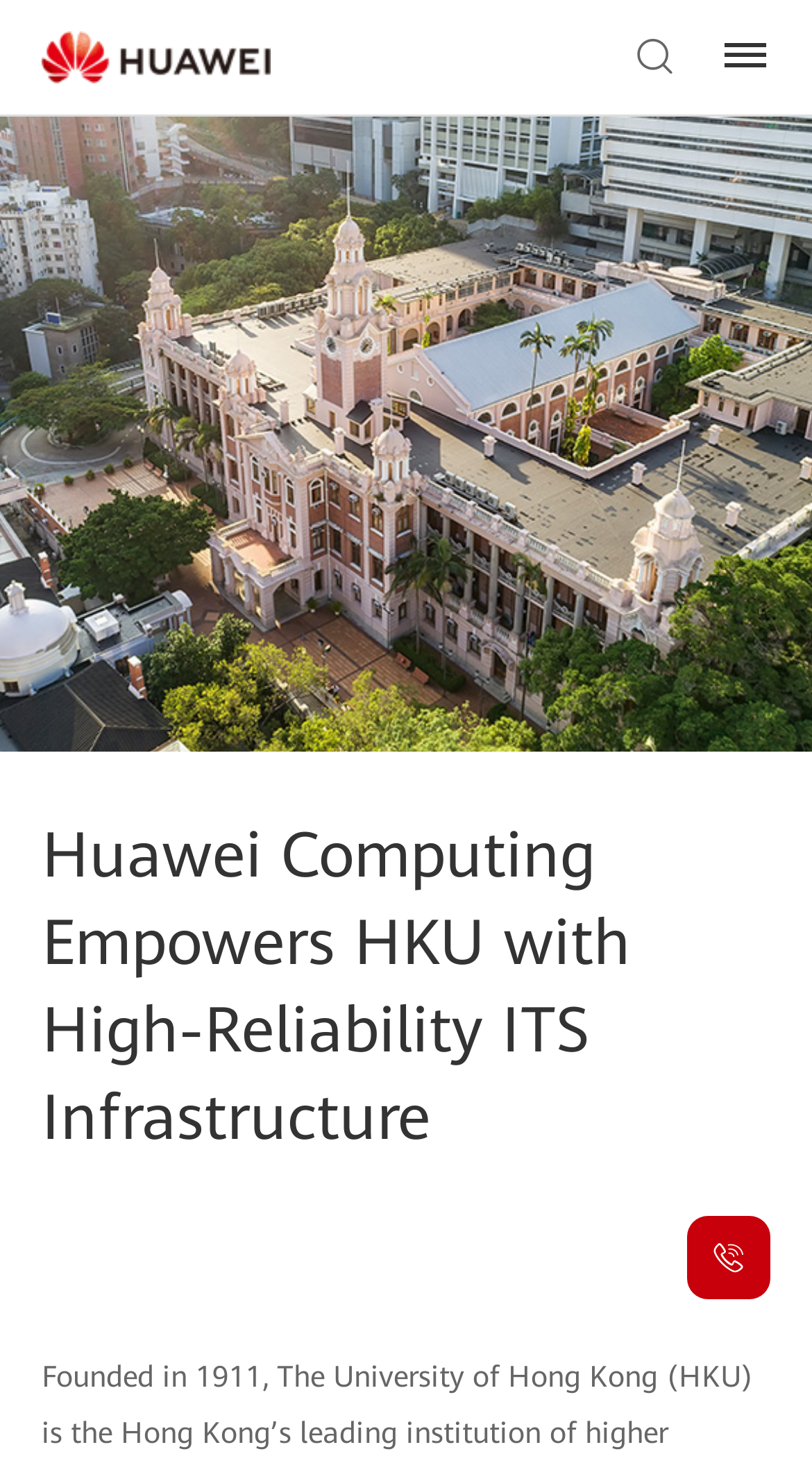Identify the headline of the webpage and generate its text content.

Huawei Computing Empowers HKU with High-Reliability ITS Infrastructure